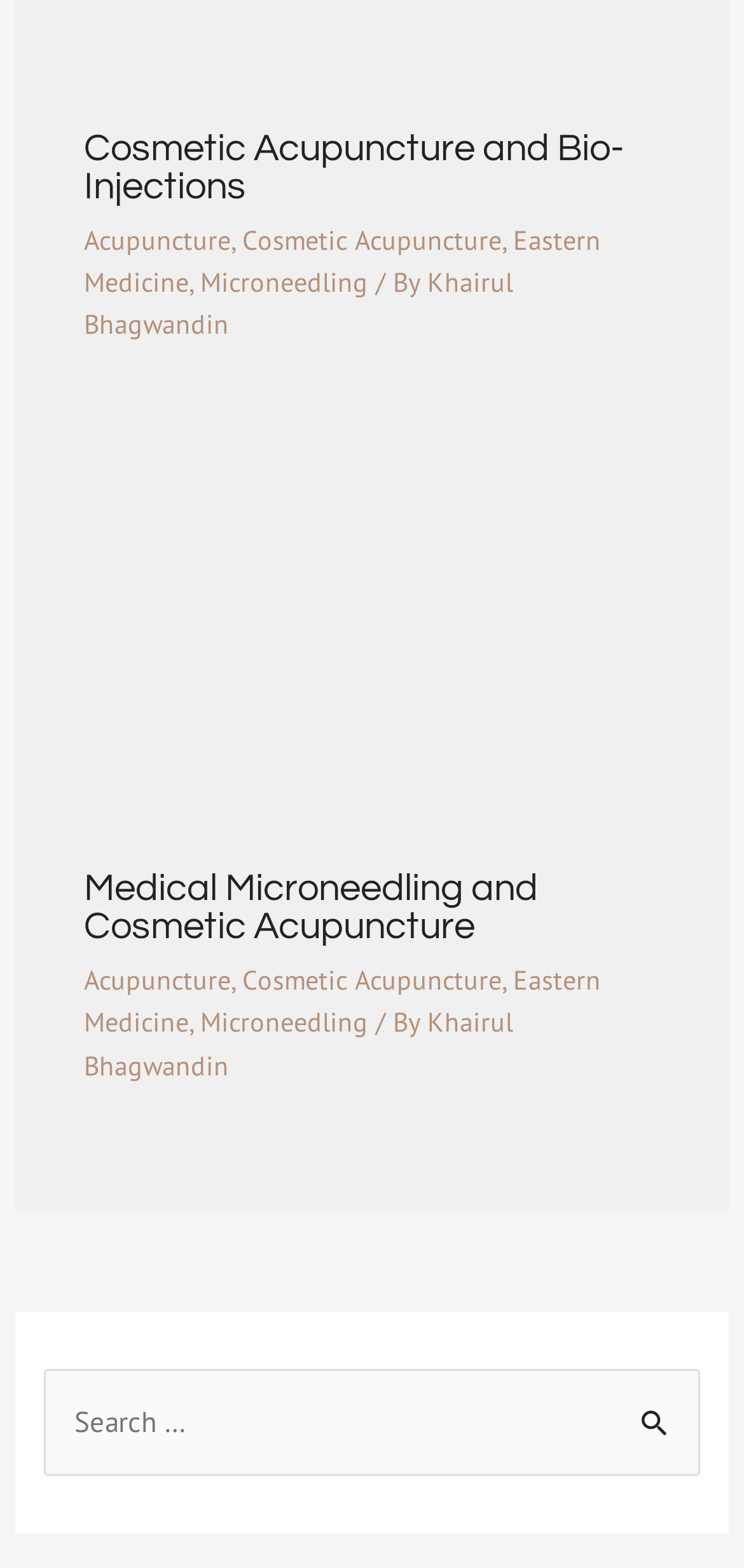Respond to the question with just a single word or phrase: 
What type of treatment is mentioned?

Microneedling